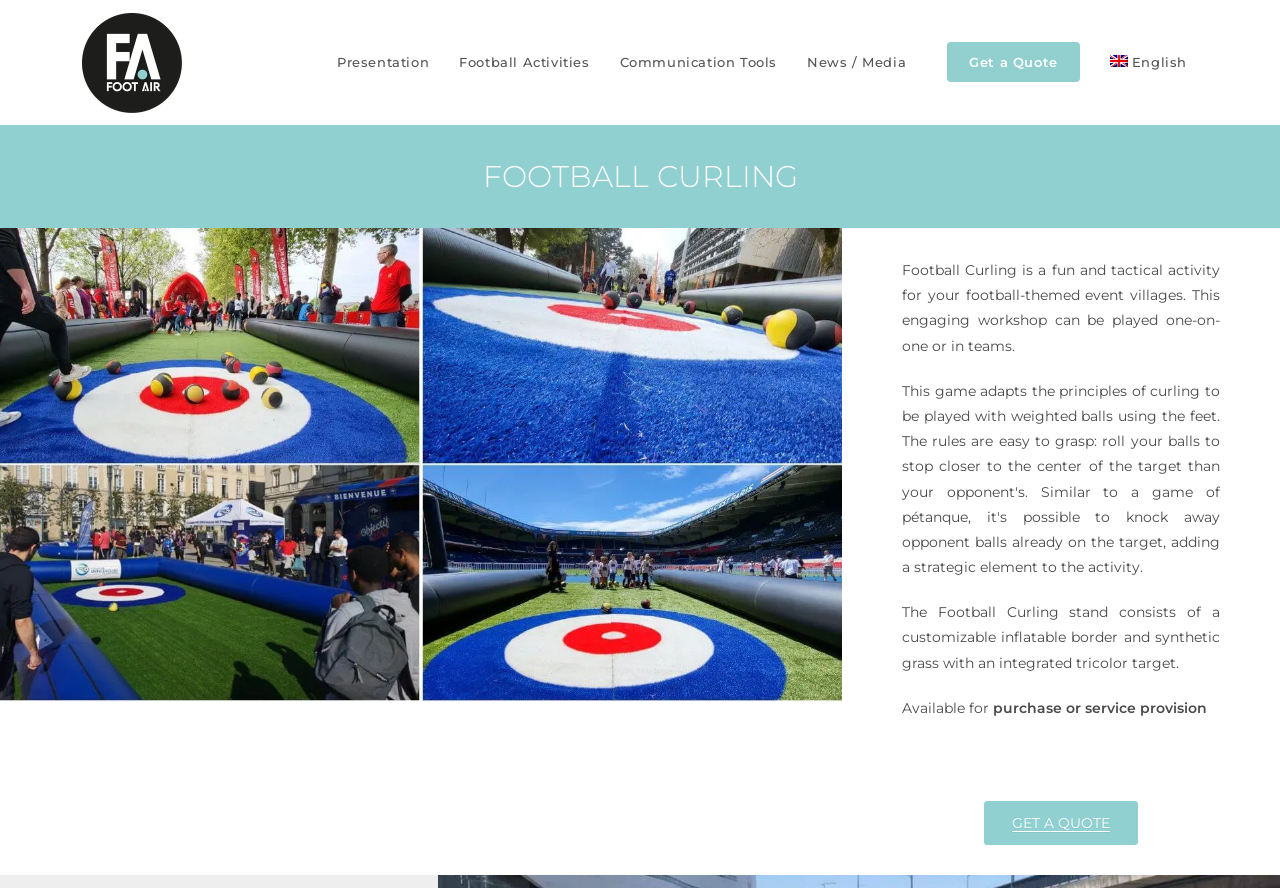What is the language of the webpage?
Please ensure your answer to the question is detailed and covers all necessary aspects.

The language of the webpage is English, as indicated by the 'en English' link at the top of the webpage, accompanied by an English flag icon.